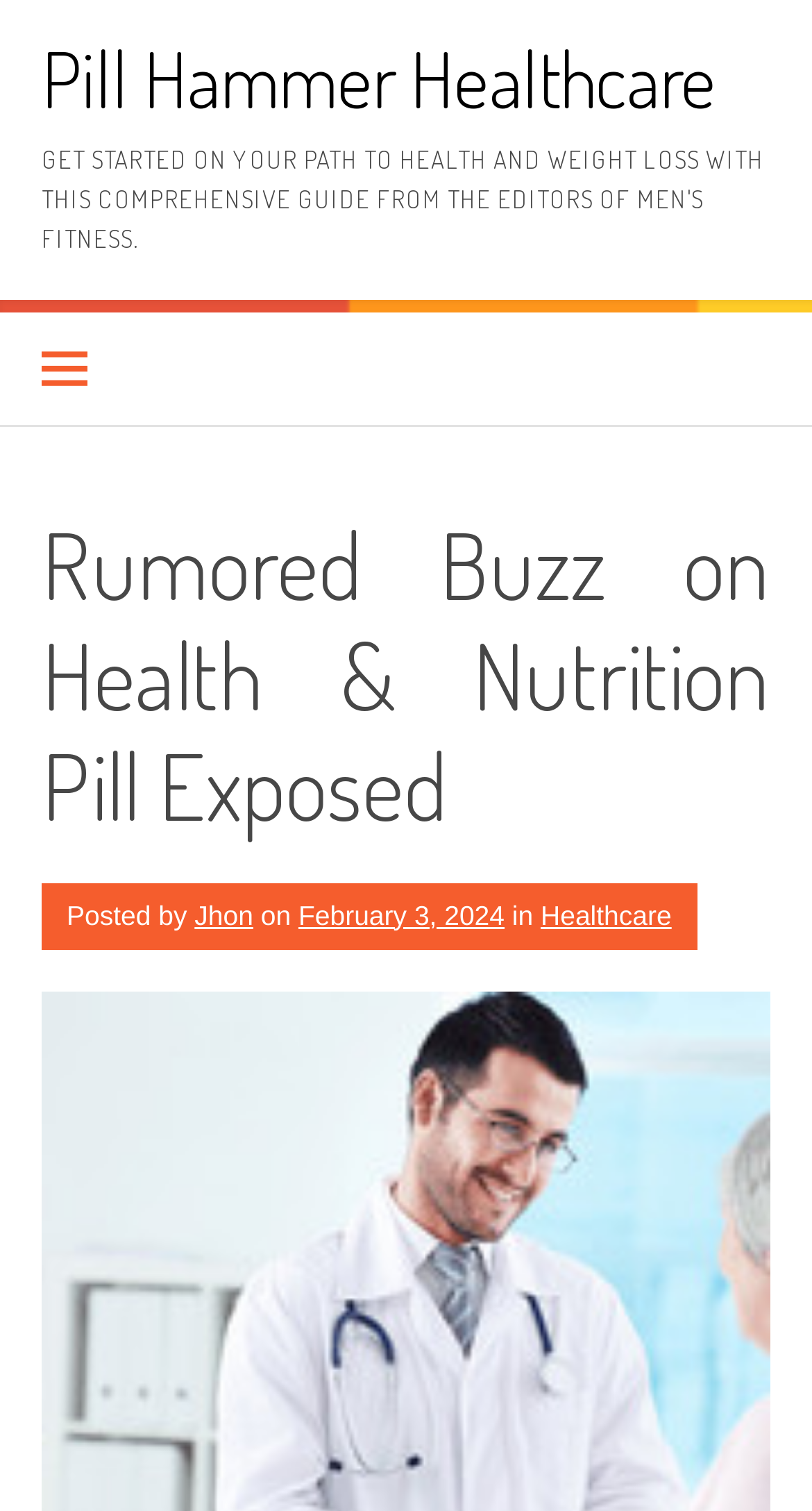Who is the author of the article?
Look at the image and answer with only one word or phrase.

Jhon